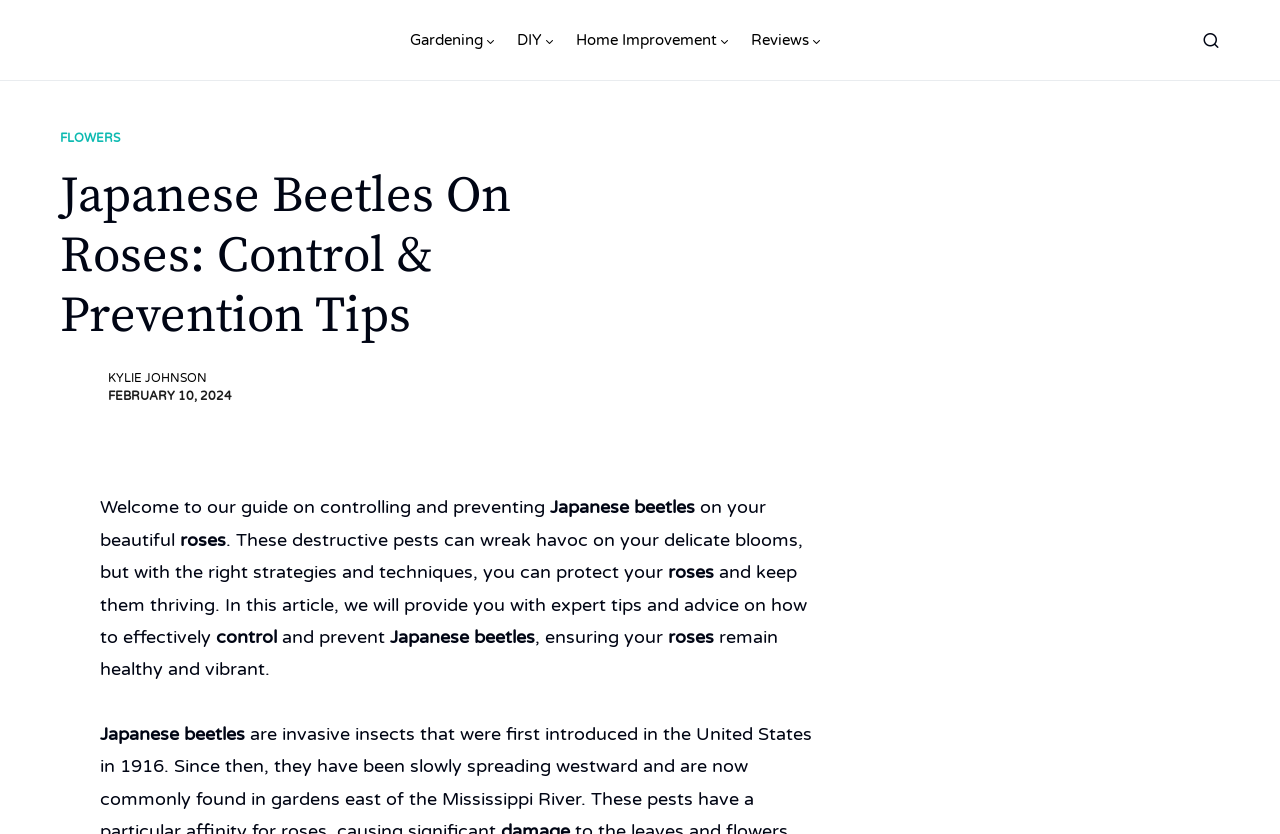Please identify the bounding box coordinates of the region to click in order to complete the task: "Click the button with '' icon". The coordinates must be four float numbers between 0 and 1, specified as [left, top, right, bottom].

[0.0, 0.035, 0.016, 0.059]